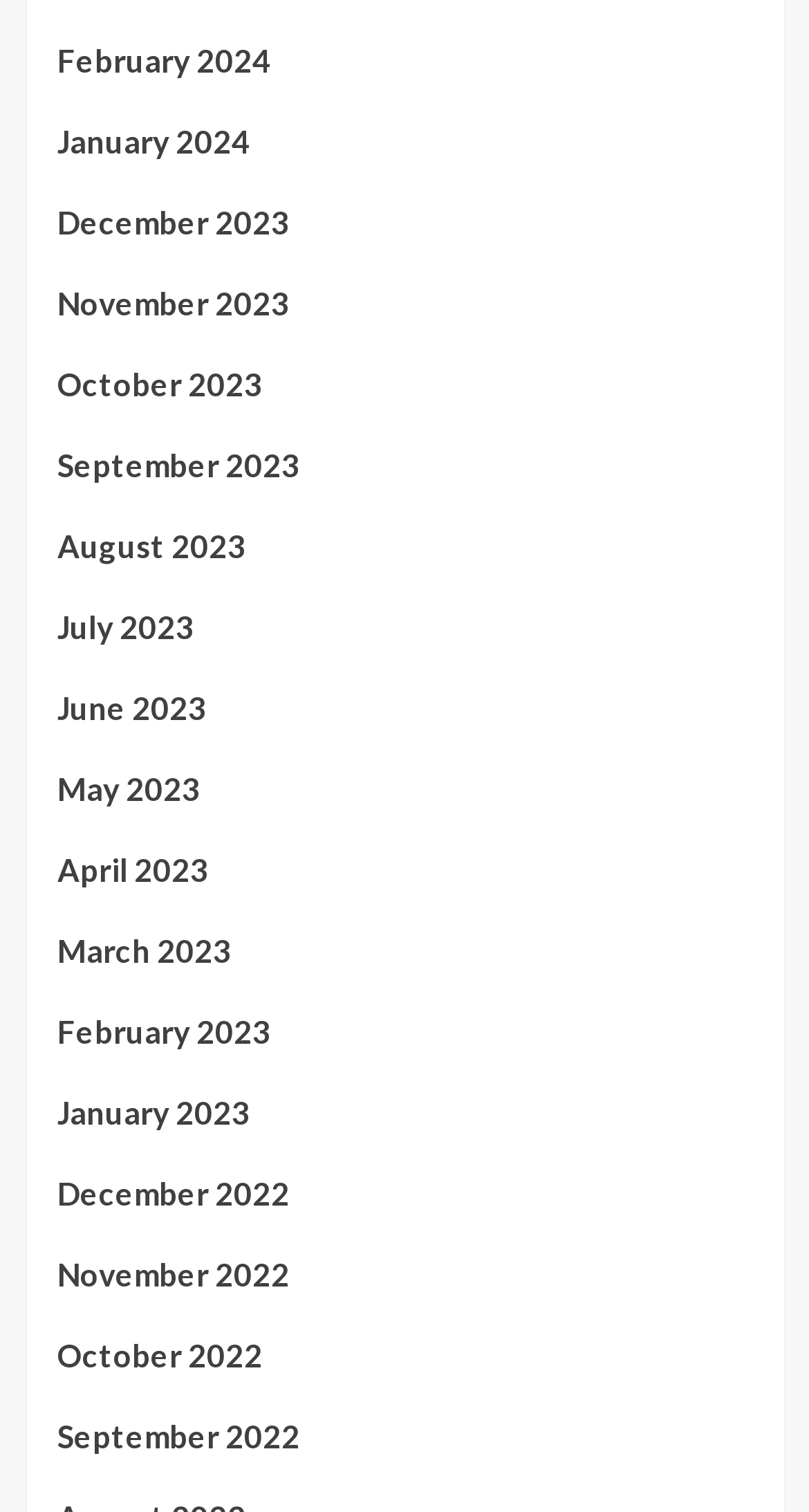Please determine the bounding box coordinates for the element with the description: "July 2023".

[0.071, 0.398, 0.929, 0.451]